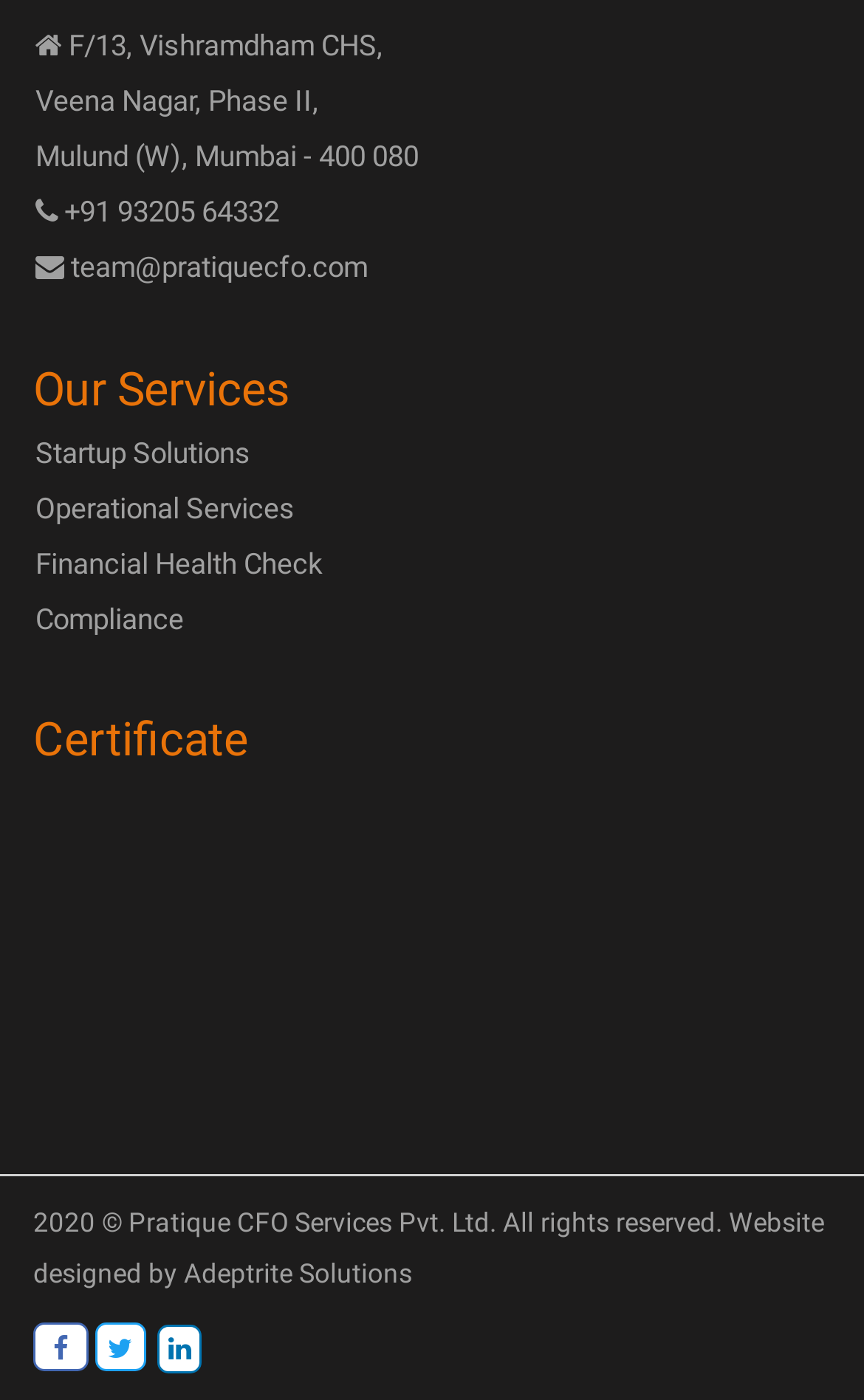Please give a one-word or short phrase response to the following question: 
What is the address of Pratique CFO Services?

Veena Nagar, Phase II, Mulund (W), Mumbai - 400 080